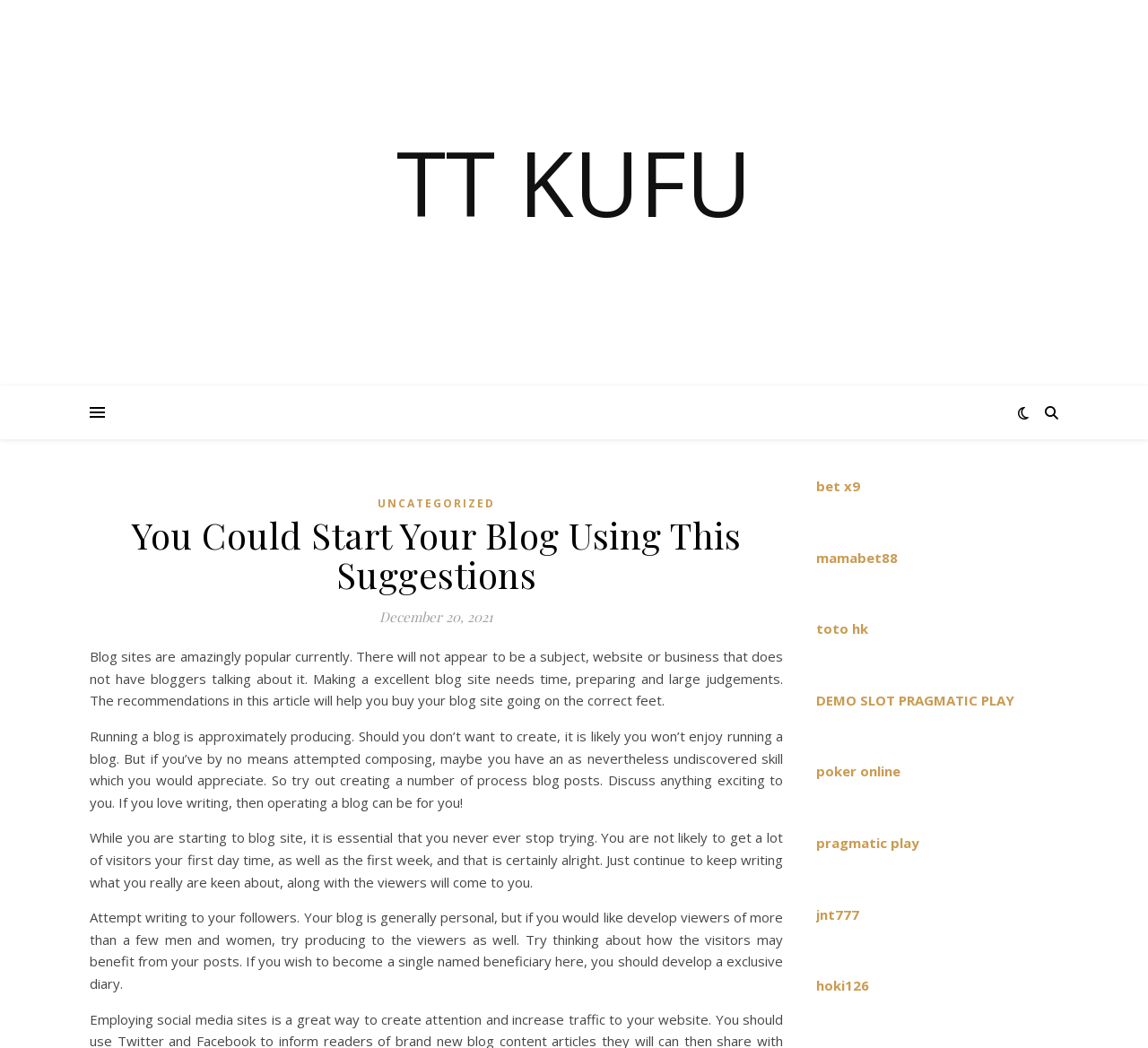Please specify the bounding box coordinates of the clickable region necessary for completing the following instruction: "Visit the UNCATEGORIZED page". The coordinates must consist of four float numbers between 0 and 1, i.e., [left, top, right, bottom].

[0.329, 0.47, 0.431, 0.492]